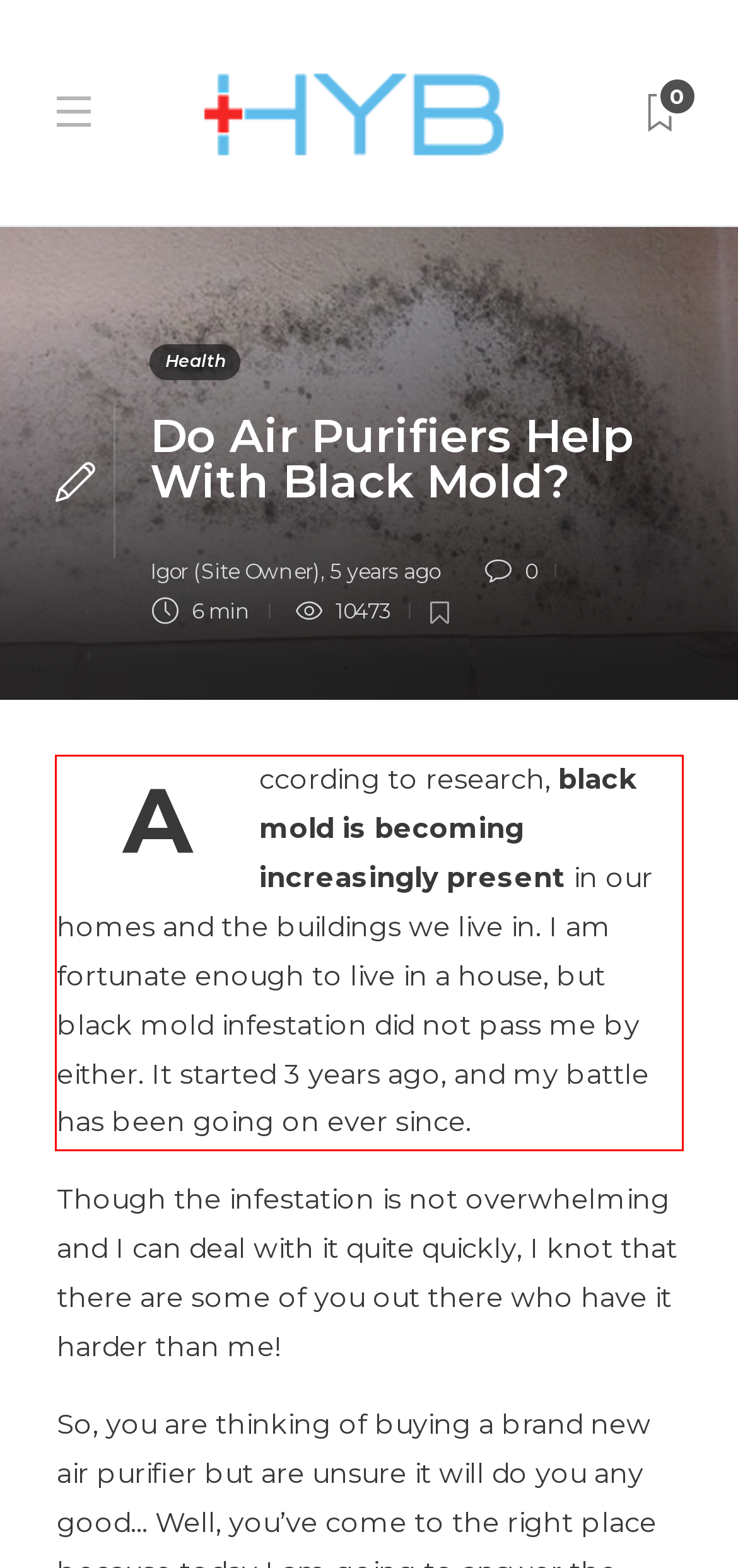You are presented with a webpage screenshot featuring a red bounding box. Perform OCR on the text inside the red bounding box and extract the content.

A ccording to research, black mold is becoming increasingly present in our homes and the buildings we live in. I am fortunate enough to live in a house, but black mold infestation did not pass me by either. It started 3 years ago, and my battle has been going on ever since.